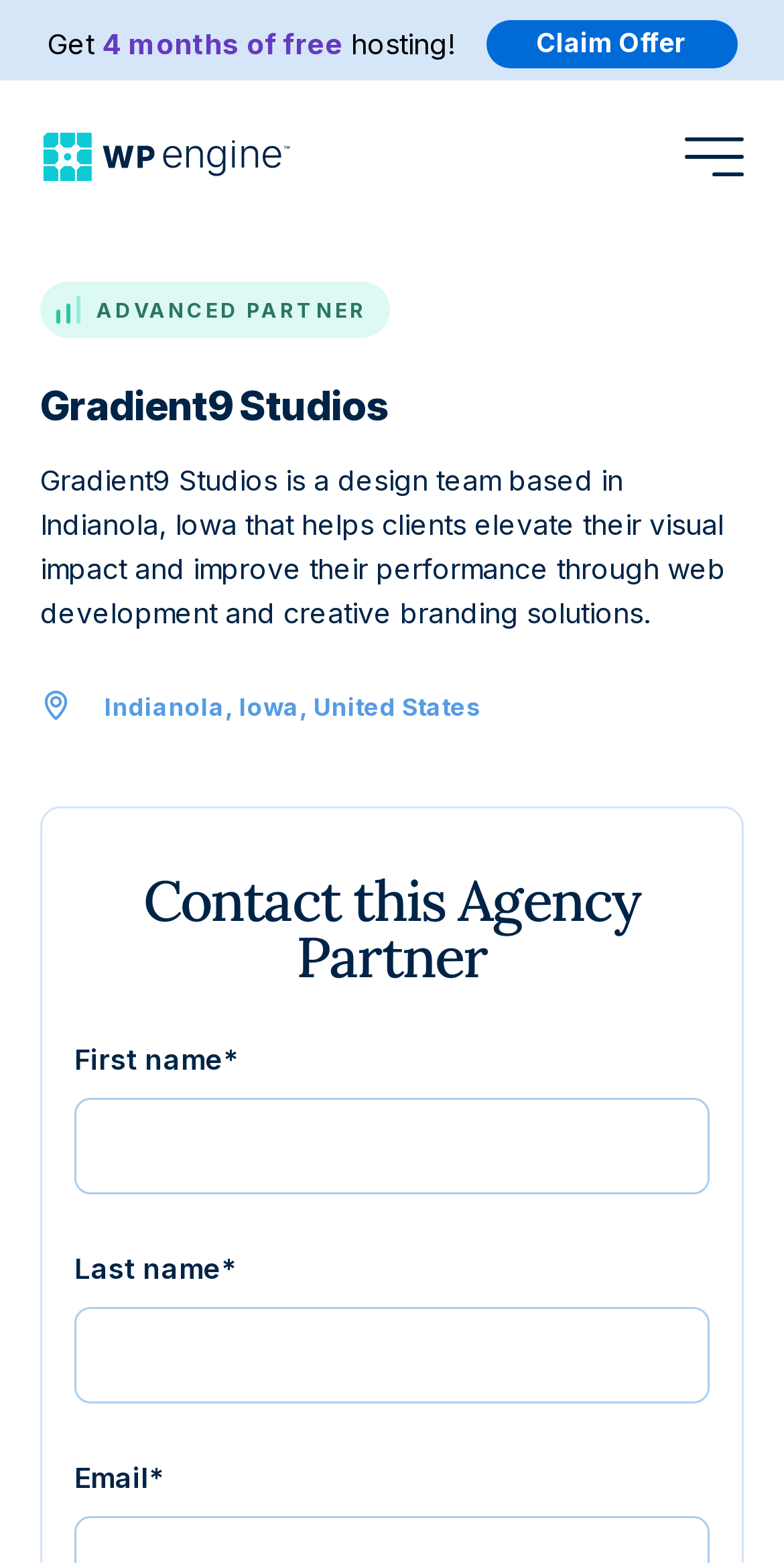Answer the question below using just one word or a short phrase: 
What is the location of Gradient9 Studios?

Indianola, Iowa, United States